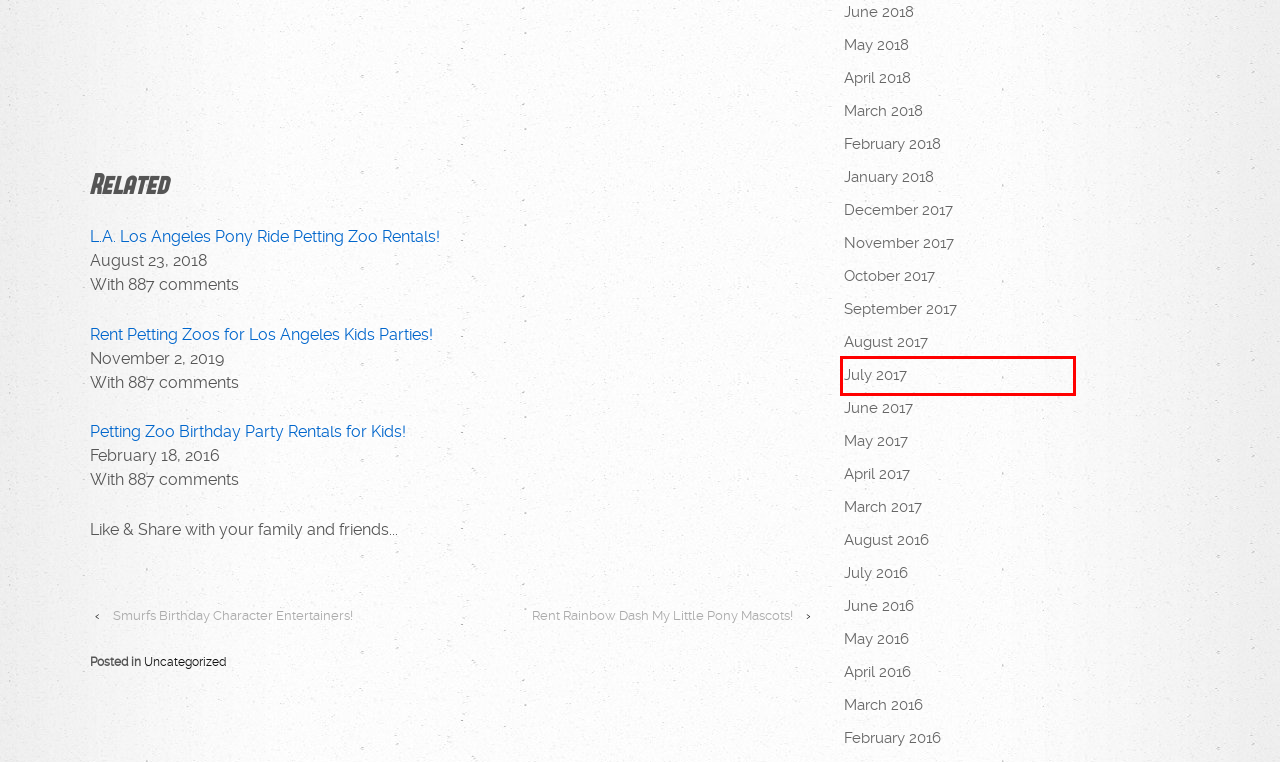With the provided webpage screenshot containing a red bounding box around a UI element, determine which description best matches the new webpage that appears after clicking the selected element. The choices are:
A. July 2017 | Fun Factory Parties
B. November 2017 | Fun Factory Parties
C. March 2017 | Fun Factory Parties
D. September 2017 | Fun Factory Parties
E. February 2018 | Fun Factory Parties
F. L.A. Los Angeles Pony Ride Petting Zoo Rentals! | Fun Factory Parties
G. Petting Zoo Birthday Party Rentals for Kids! | Fun Factory Parties
H. June 2017 | Fun Factory Parties

A